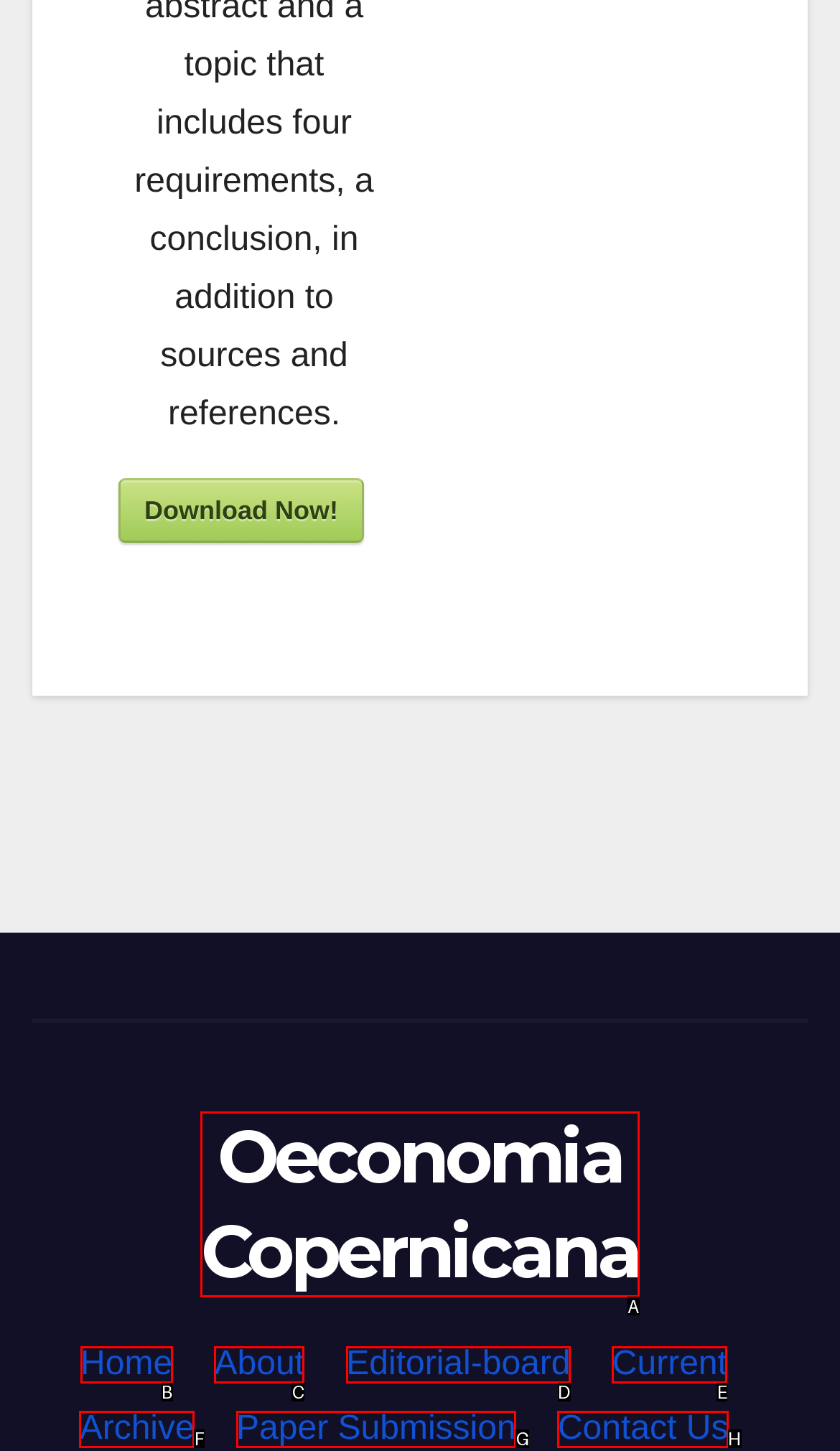Which UI element should you click on to achieve the following task: go to Oeconomia Copernicana page? Provide the letter of the correct option.

A